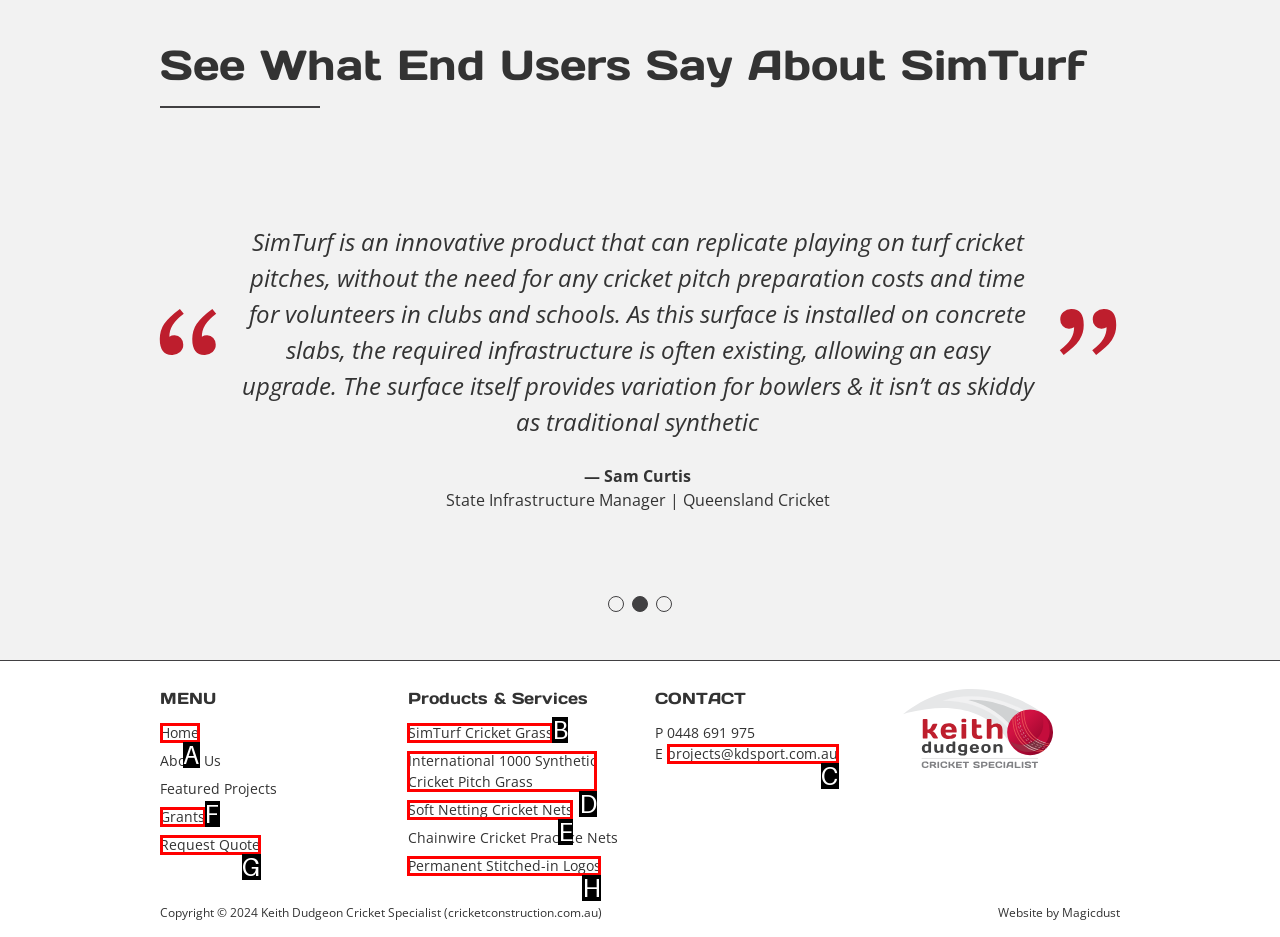Choose the HTML element that corresponds to the description: Open Library
Provide the answer by selecting the letter from the given choices.

None